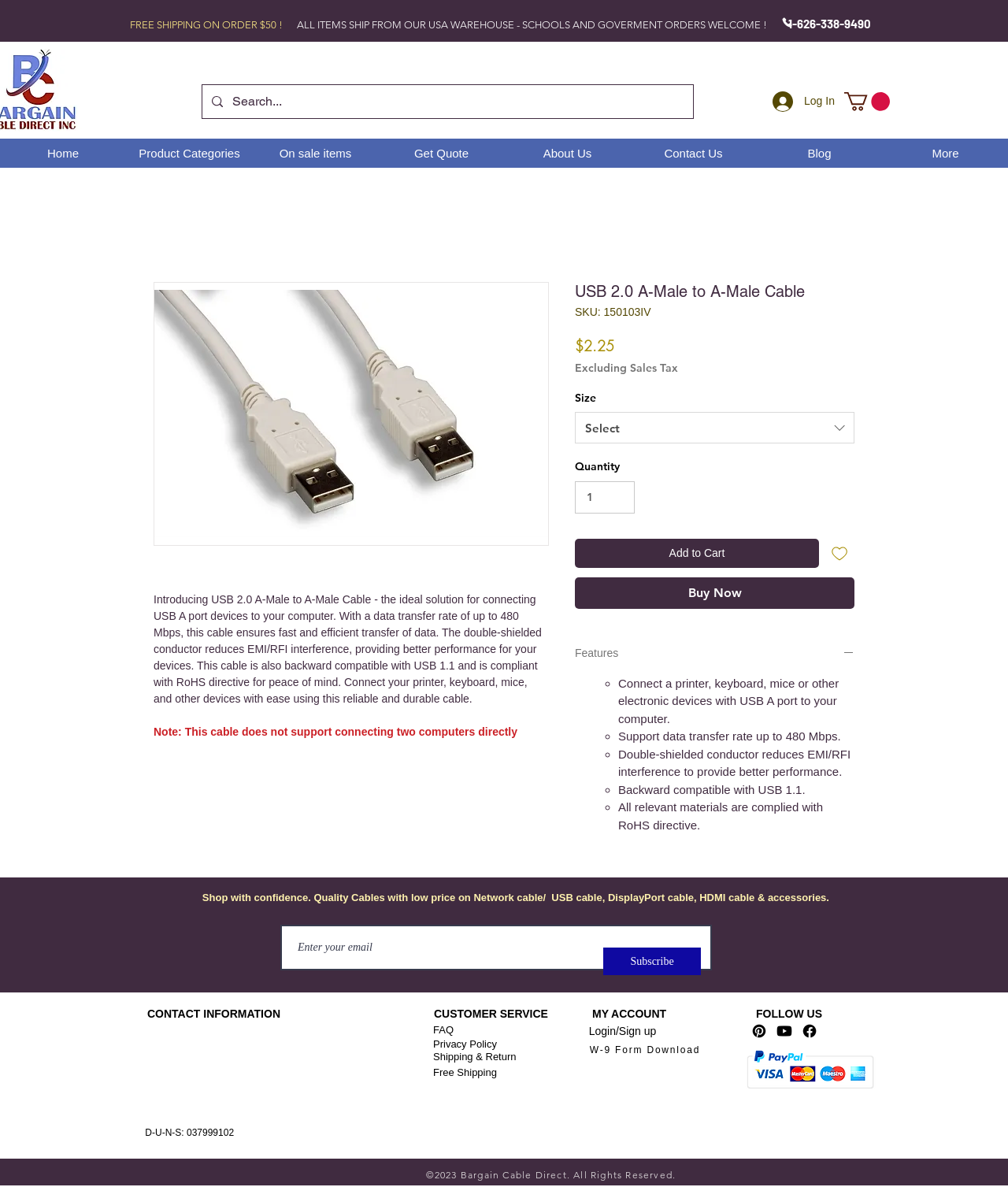Please determine the main heading text of this webpage.

USB 2.0 A-Male to A-Male Cable